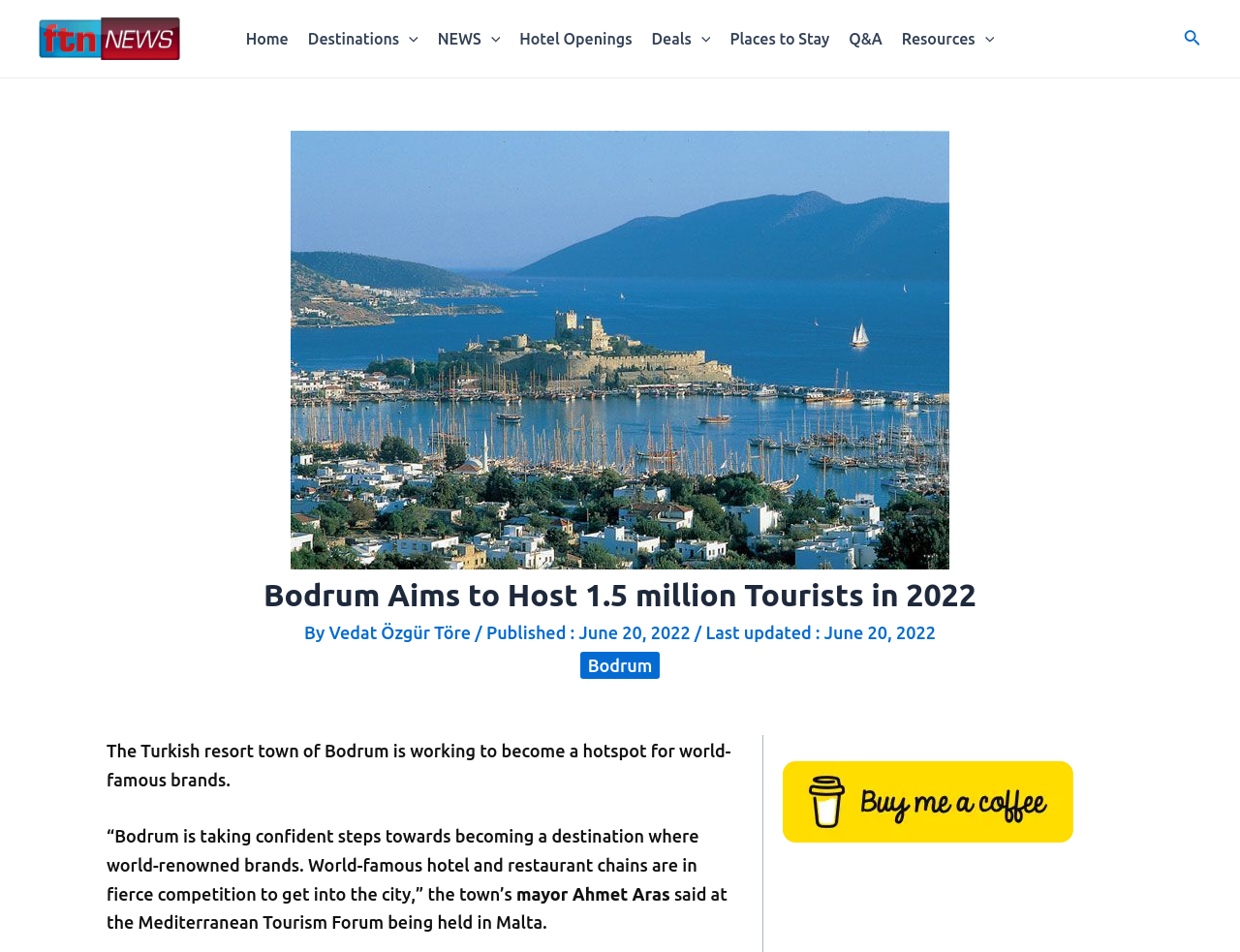Pinpoint the bounding box coordinates of the area that must be clicked to complete this instruction: "Support FTNnews by buying a coffee".

[0.632, 0.859, 0.866, 0.878]